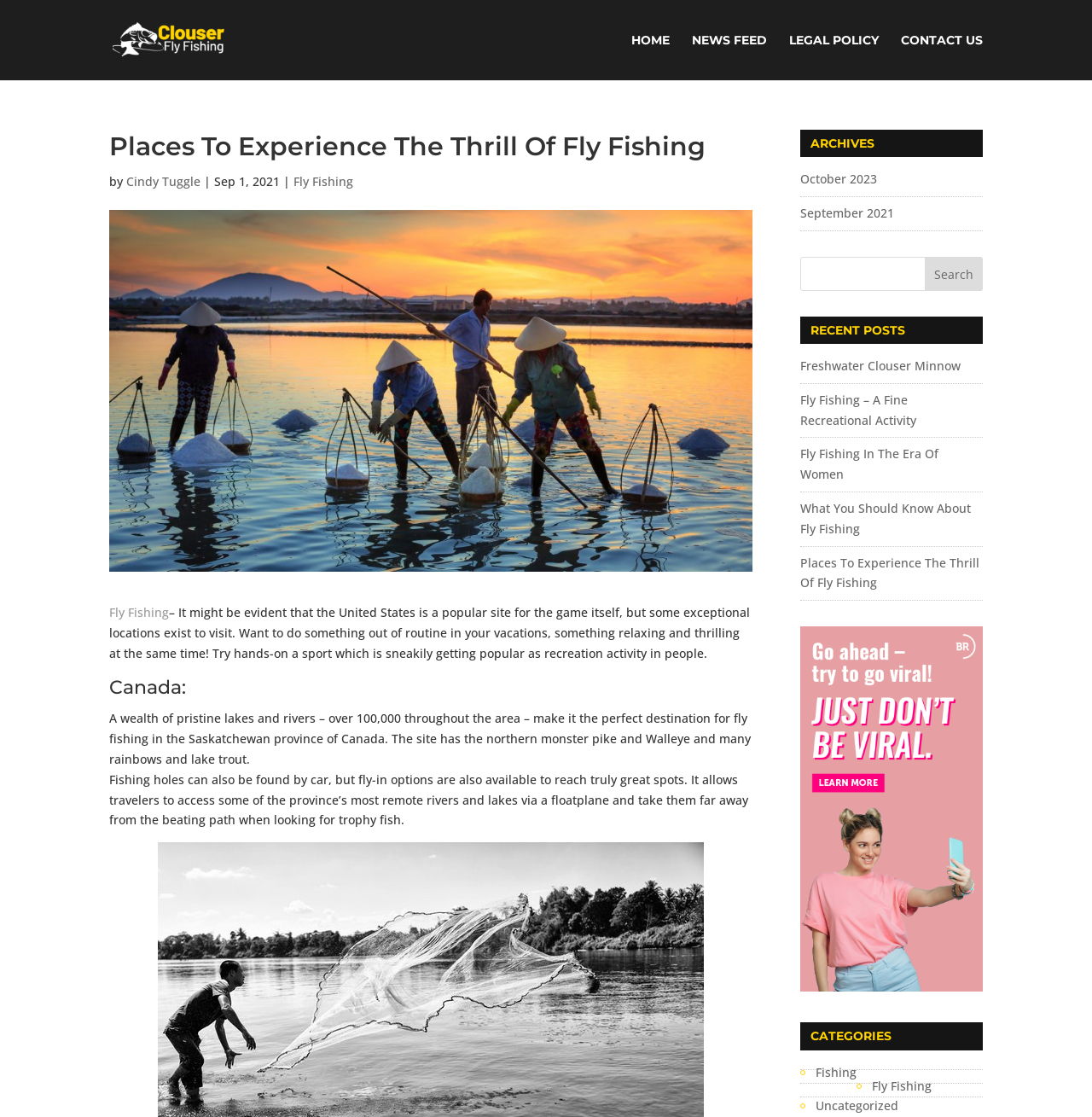How many categories are listed?
Offer a detailed and full explanation in response to the question.

I counted the number of link elements under the heading 'CATEGORIES' and found three categories, namely 'Fishing', 'Fly Fishing', and 'Uncategorized'.